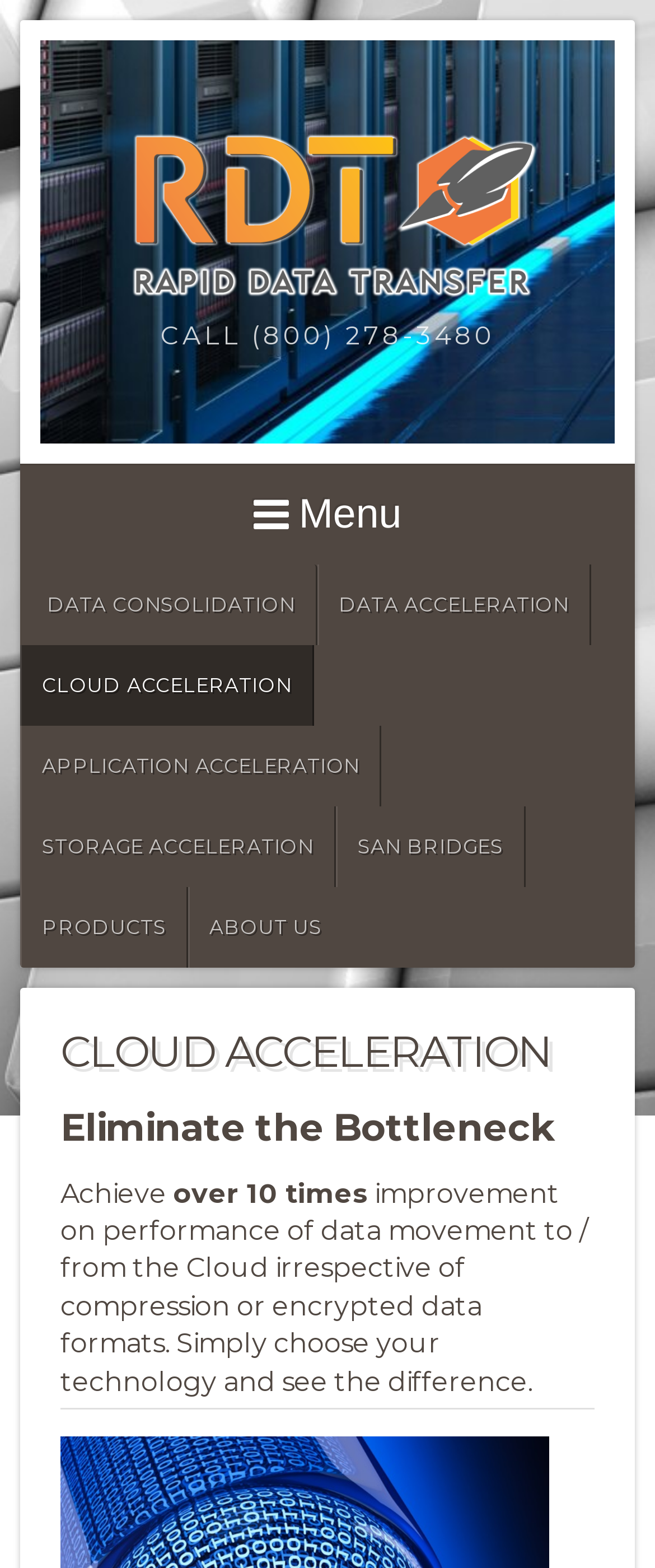Based on the image, give a detailed response to the question: What is the benefit of using cloud acceleration technology?

I found the benefit by reading the heading 'Achieve over 10 times improvement on performance of data movement to / from the Cloud...'. This suggests that using cloud acceleration technology can significantly improve the speed of data transfer to and from the cloud.